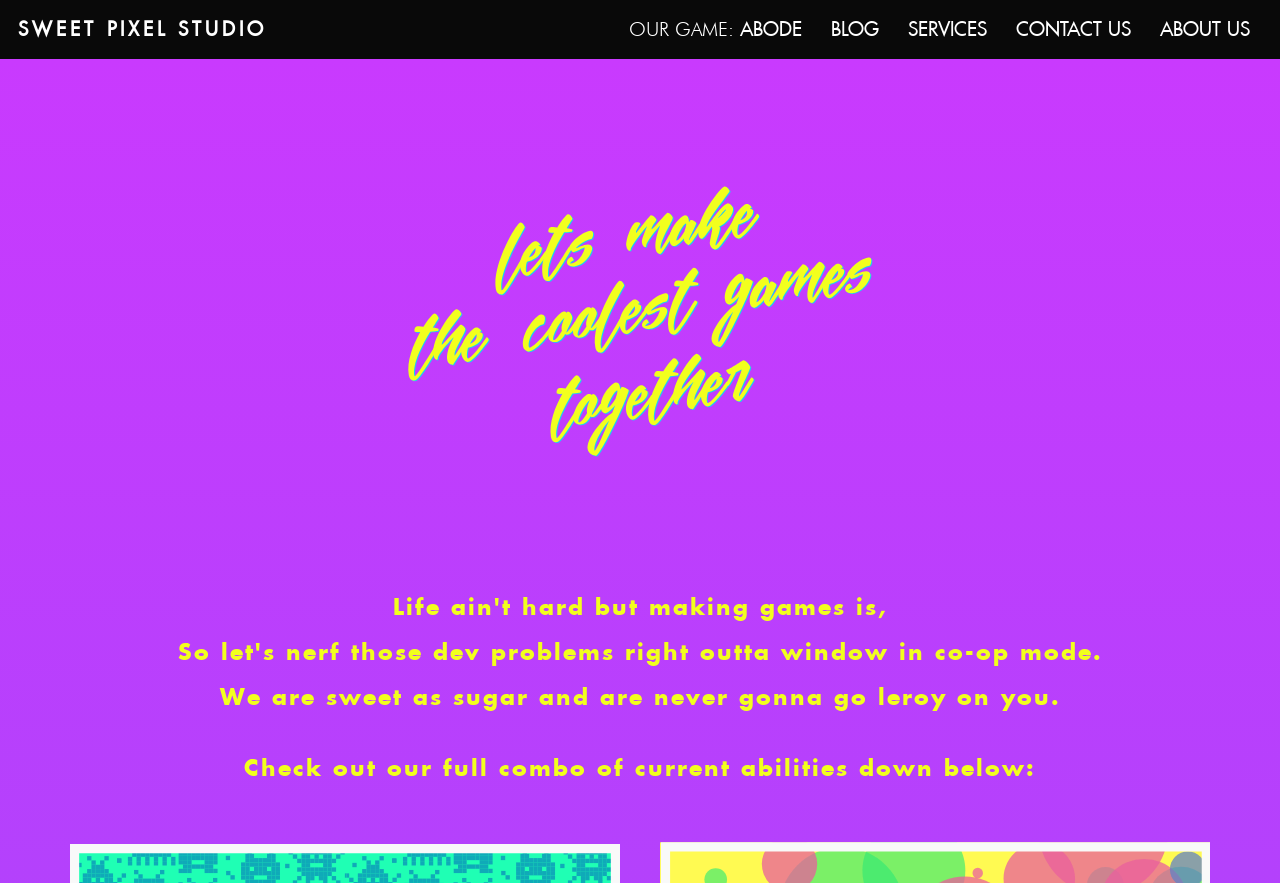What can be found on the blog?
Please provide a comprehensive answer based on the visual information in the image.

The webpage does not provide any information about what can be found on the blog. The 'BLOG' link is present, but it does not give any hints about the content of the blog.